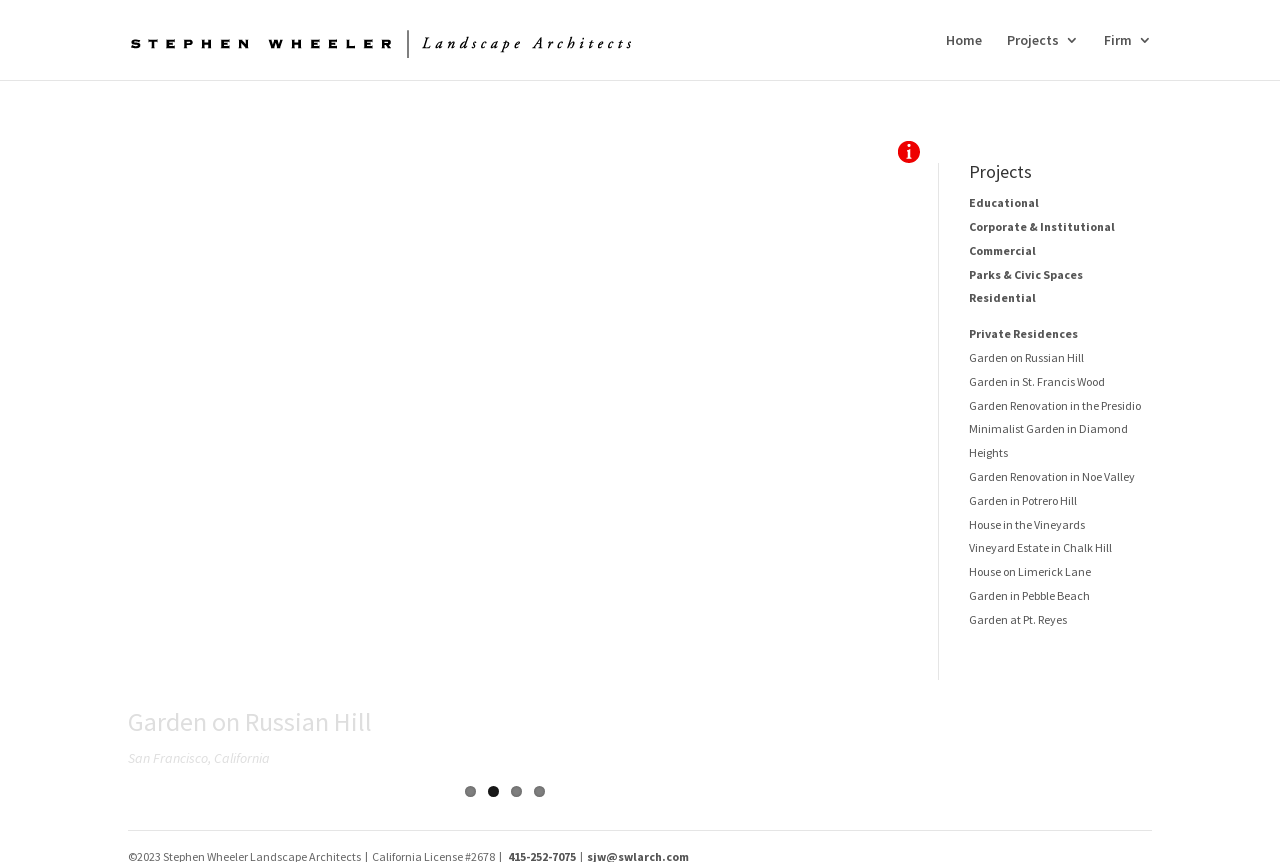Based on the element description, predict the bounding box coordinates (top-left x, top-left y, bottom-right x, bottom-right y) for the UI element in the screenshot: Corporate & Institutional

[0.757, 0.254, 0.871, 0.271]